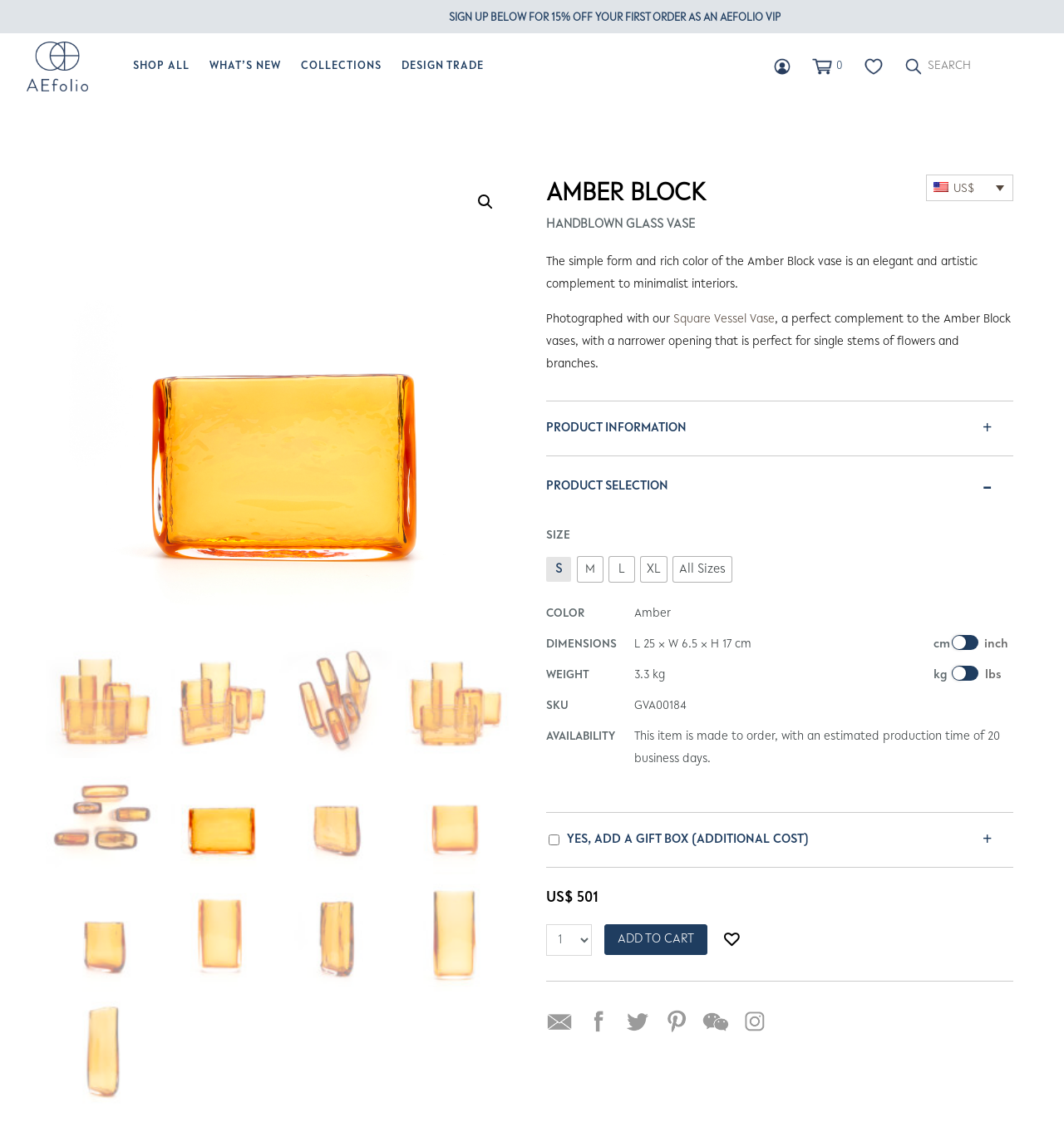Identify the bounding box coordinates for the region of the element that should be clicked to carry out the instruction: "Share this product on Facebook". The bounding box coordinates should be four float numbers between 0 and 1, i.e., [left, top, right, bottom].

[0.55, 0.887, 0.575, 0.91]